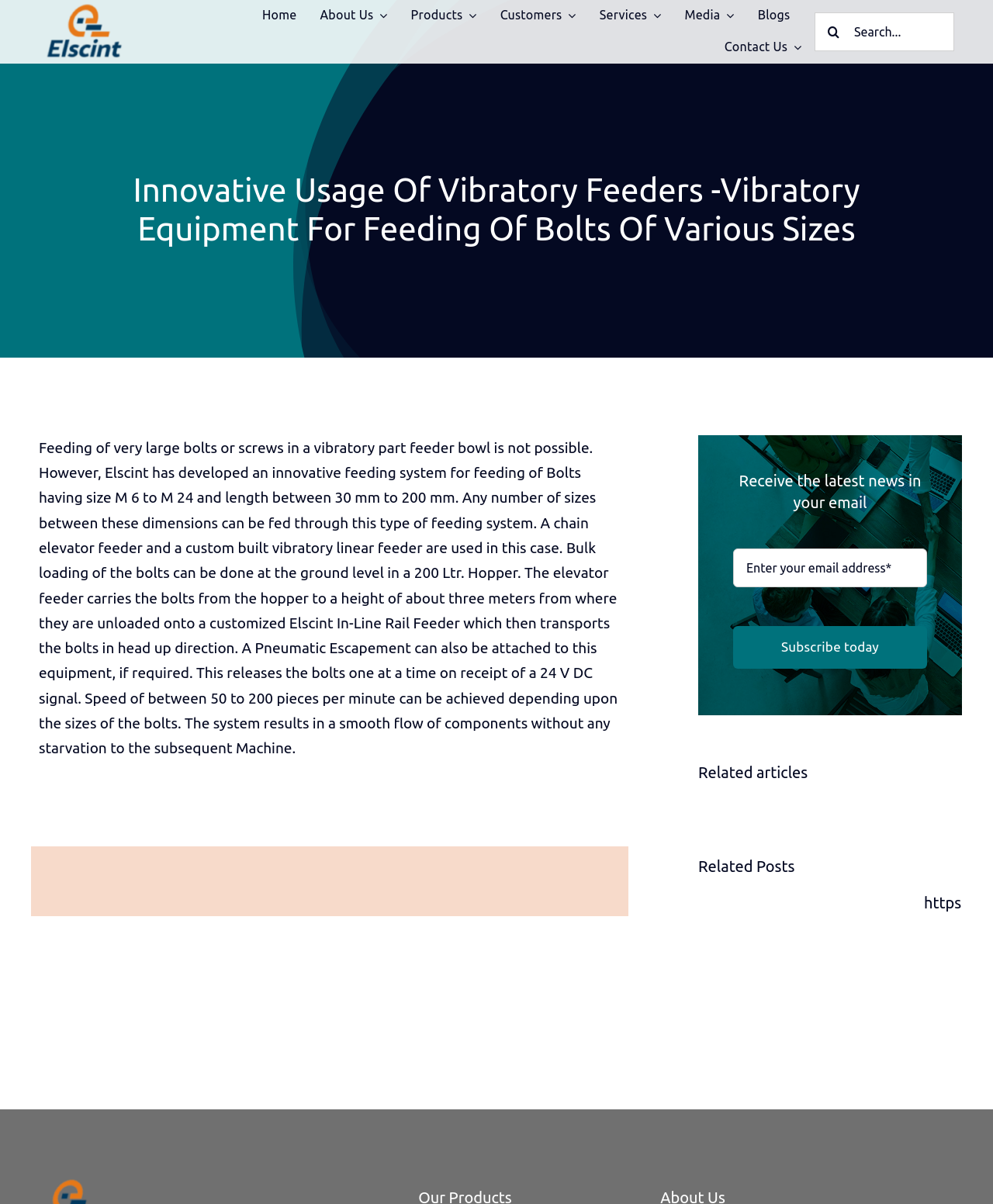What is the purpose of the vibratory feeder system?
Analyze the screenshot and provide a detailed answer to the question.

The main content of the webpage describes a vibratory feeder system, and it mentions that it is used for feeding of bolts having size M 6 to M 24 and length between 30 mm to 200 mm. This suggests that the purpose of the vibratory feeder system is to feed bolts.